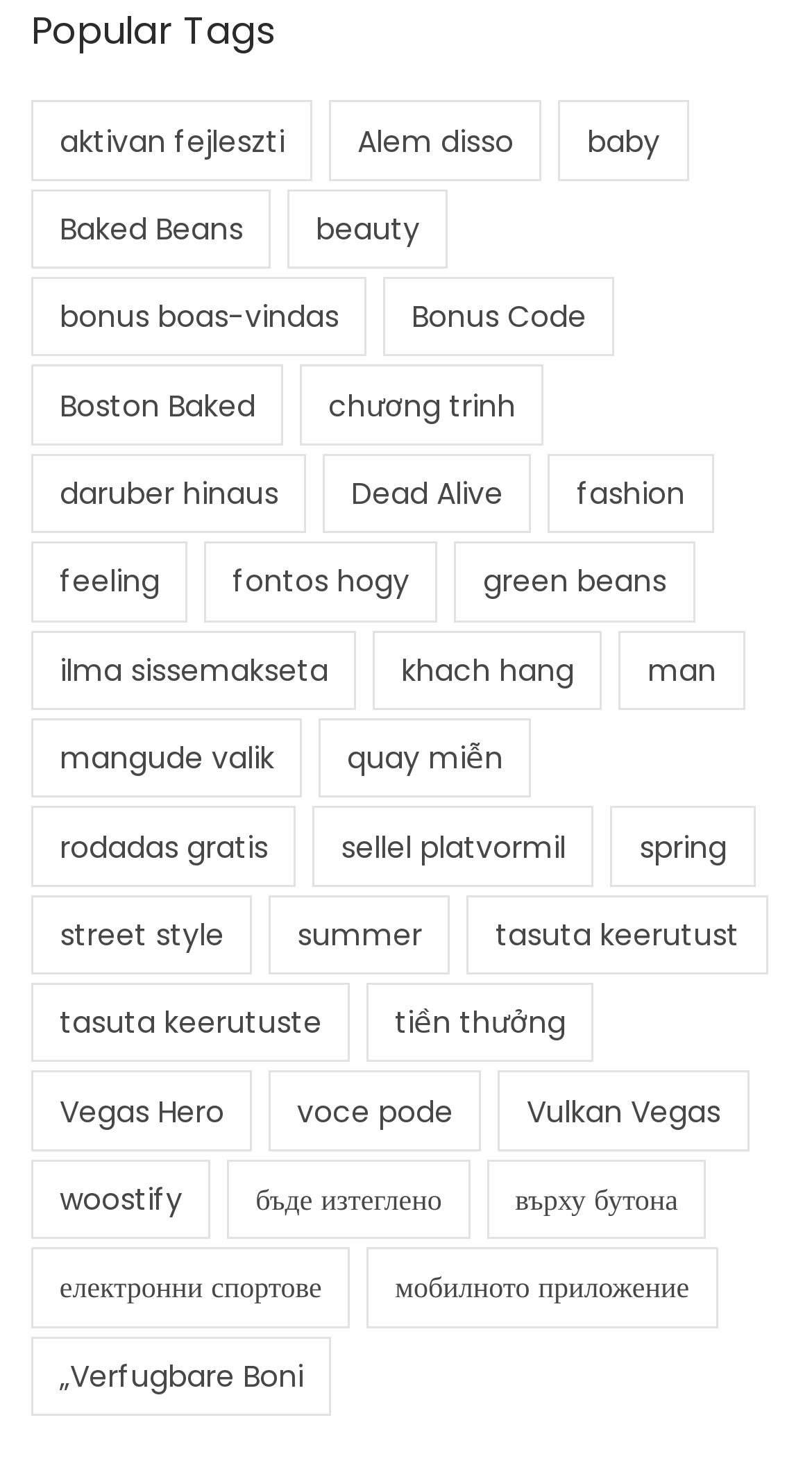Is there a tag related to food?
Please look at the screenshot and answer in one word or a short phrase.

Yes